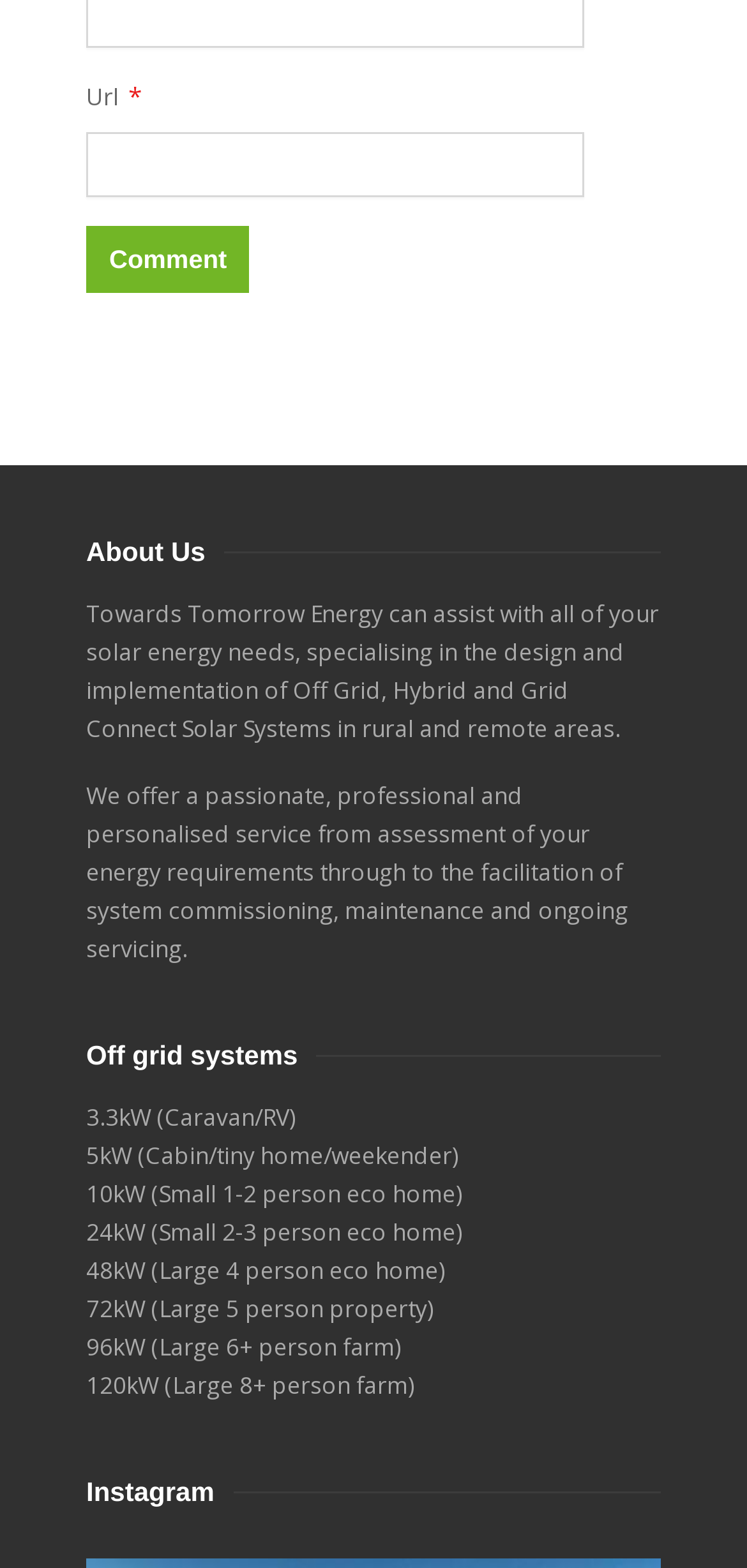Find the bounding box coordinates of the clickable area that will achieve the following instruction: "Learn about 3.3kW Off Grid Systems".

[0.115, 0.703, 0.395, 0.723]